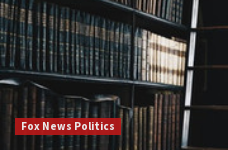Give a detailed account of the contents of the image.

The image depicts a close-up view of a bookshelf filled with various books, highlighting the texture and detail of the spines. The focus is on a dark, wooden shelf that showcases a collection of aged volumes, with some books appearing worn and others shiny and new. In the foreground, a bold red banner with the text "Fox News Politics" adds a striking contrast, hinting at the thematic context of the image. This setting evokes a sense of knowledge and authority, often associated with political discourse or journalistic integrity.